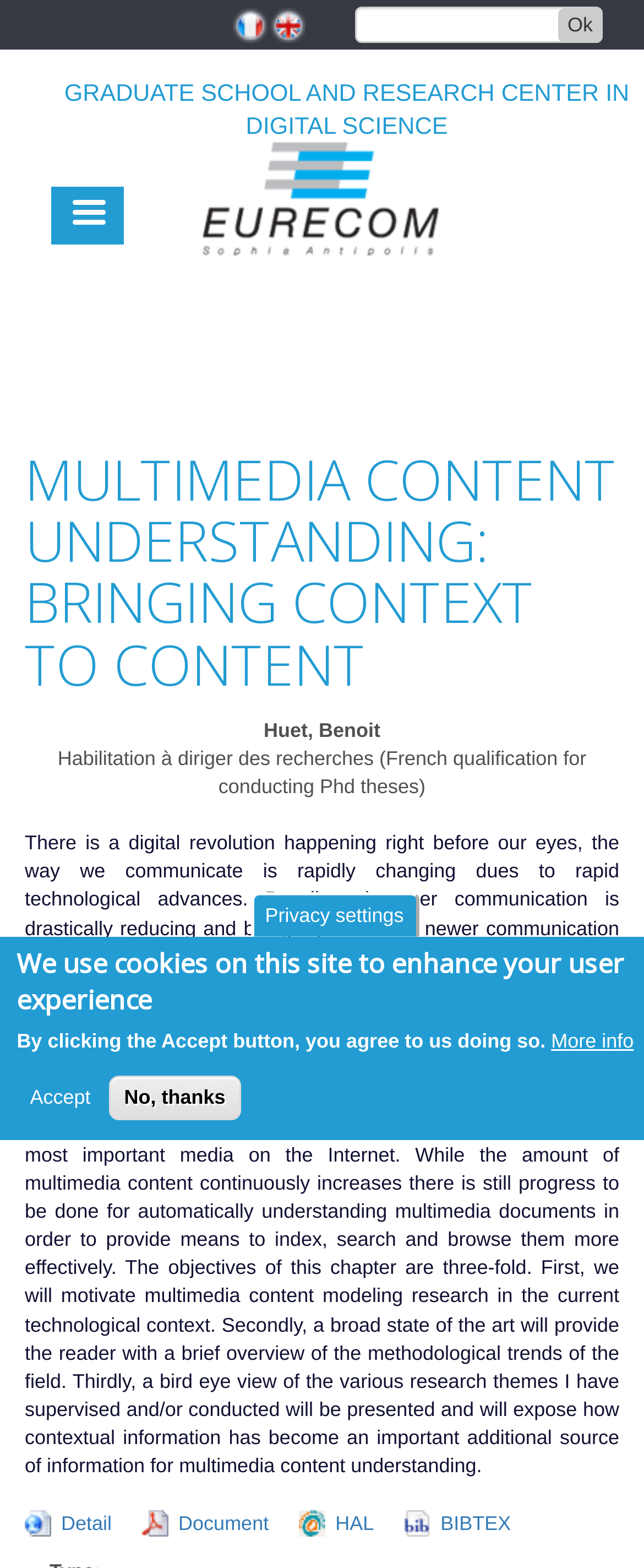Could you highlight the region that needs to be clicked to execute the instruction: "Click the 'Detail' link"?

[0.095, 0.964, 0.174, 0.978]